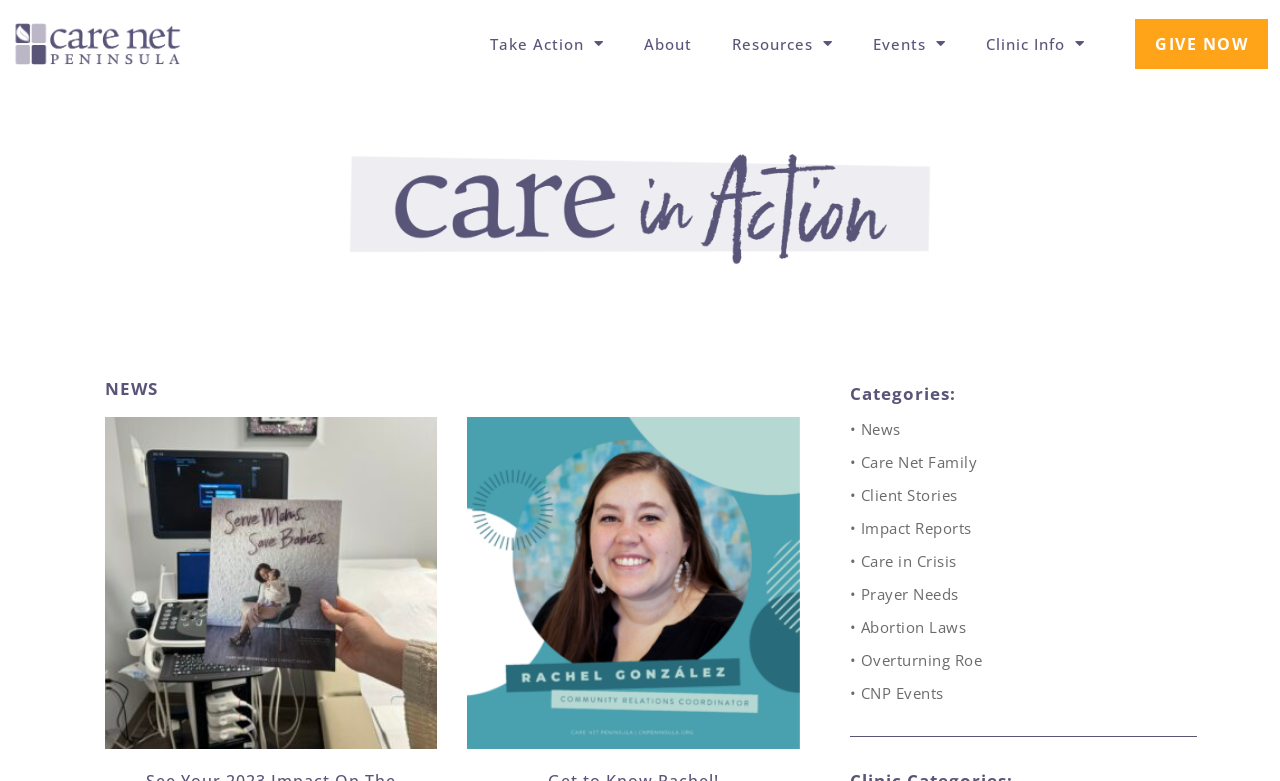Locate the bounding box coordinates of the item that should be clicked to fulfill the instruction: "Go to About".

[0.495, 0.036, 0.548, 0.077]